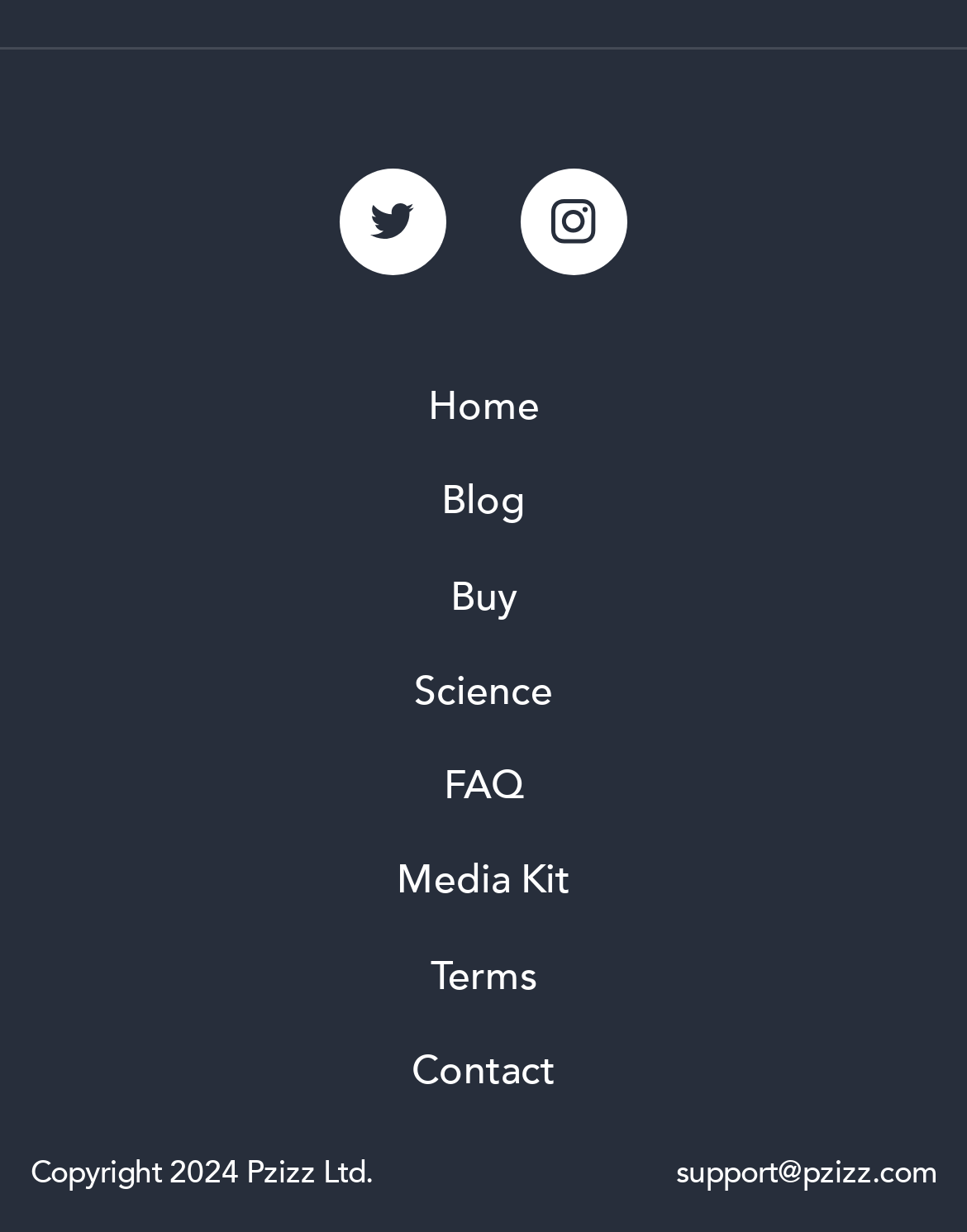Find the bounding box coordinates for the area that should be clicked to accomplish the instruction: "select Cleaning services".

None